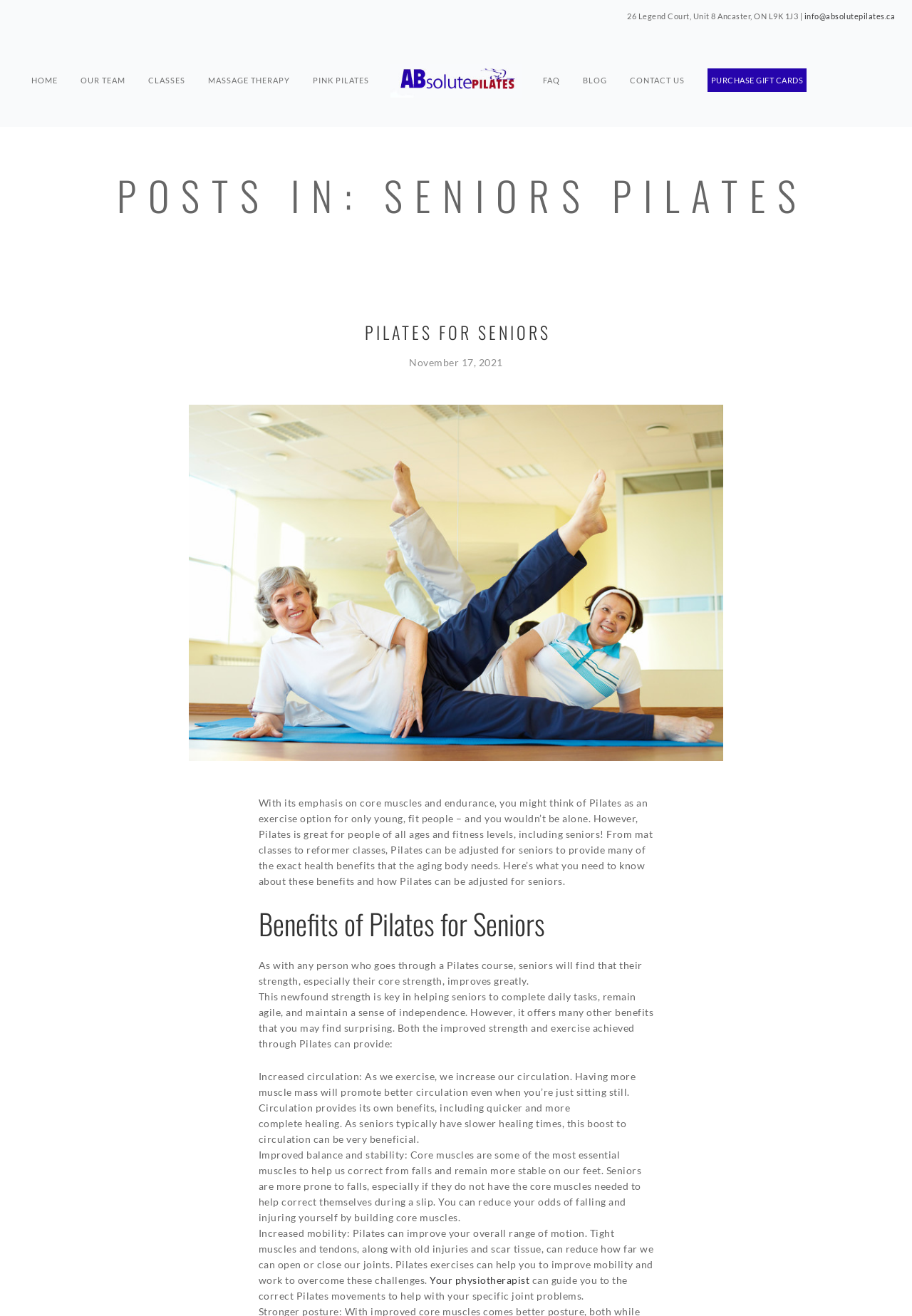What is the main topic of the webpage?
Based on the image, give a one-word or short phrase answer.

Pilates for Seniors